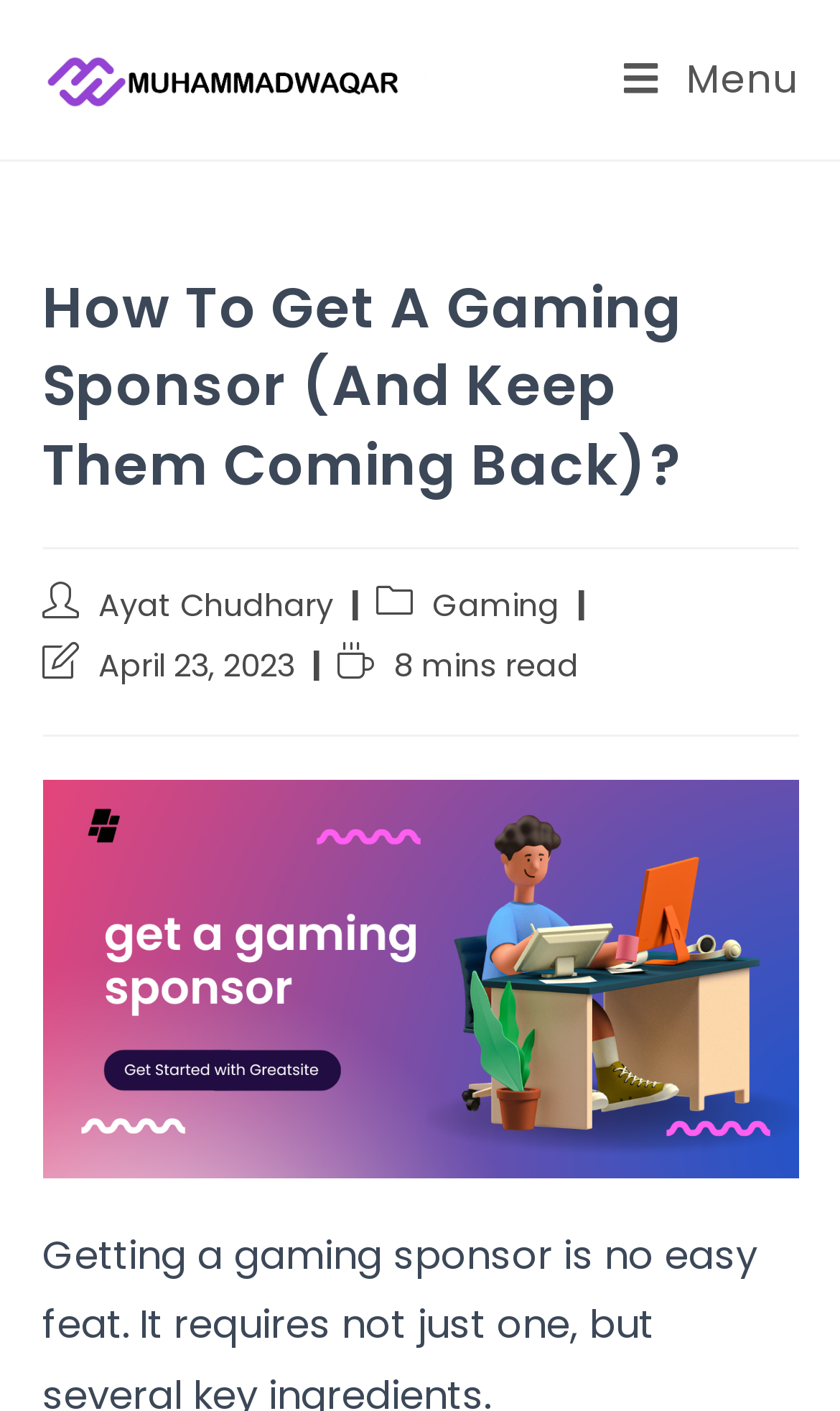What is the category of this article?
Examine the image and give a concise answer in one word or a short phrase.

Gaming